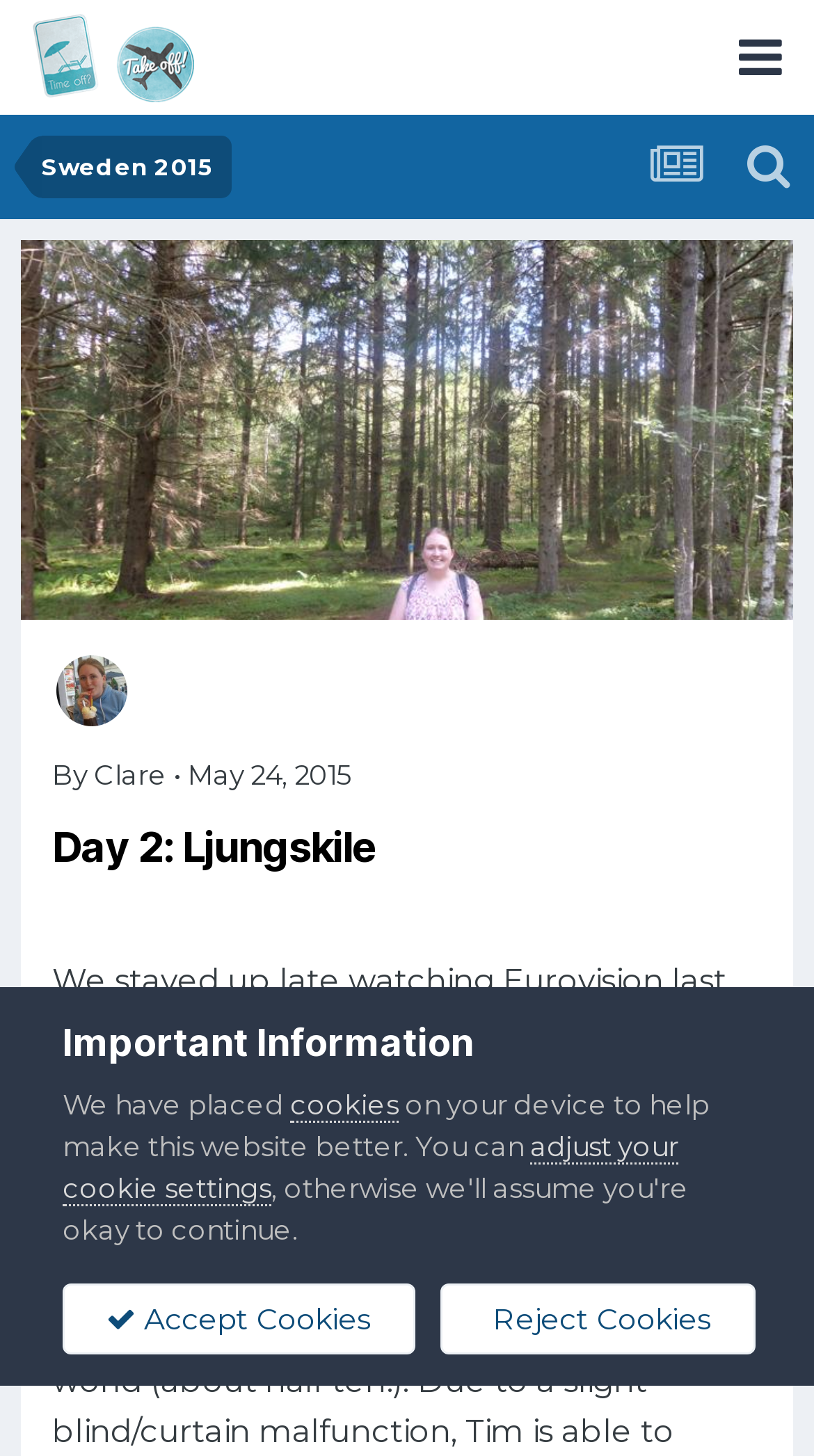Predict the bounding box for the UI component with the following description: "Accept Cookies".

[0.077, 0.881, 0.51, 0.93]